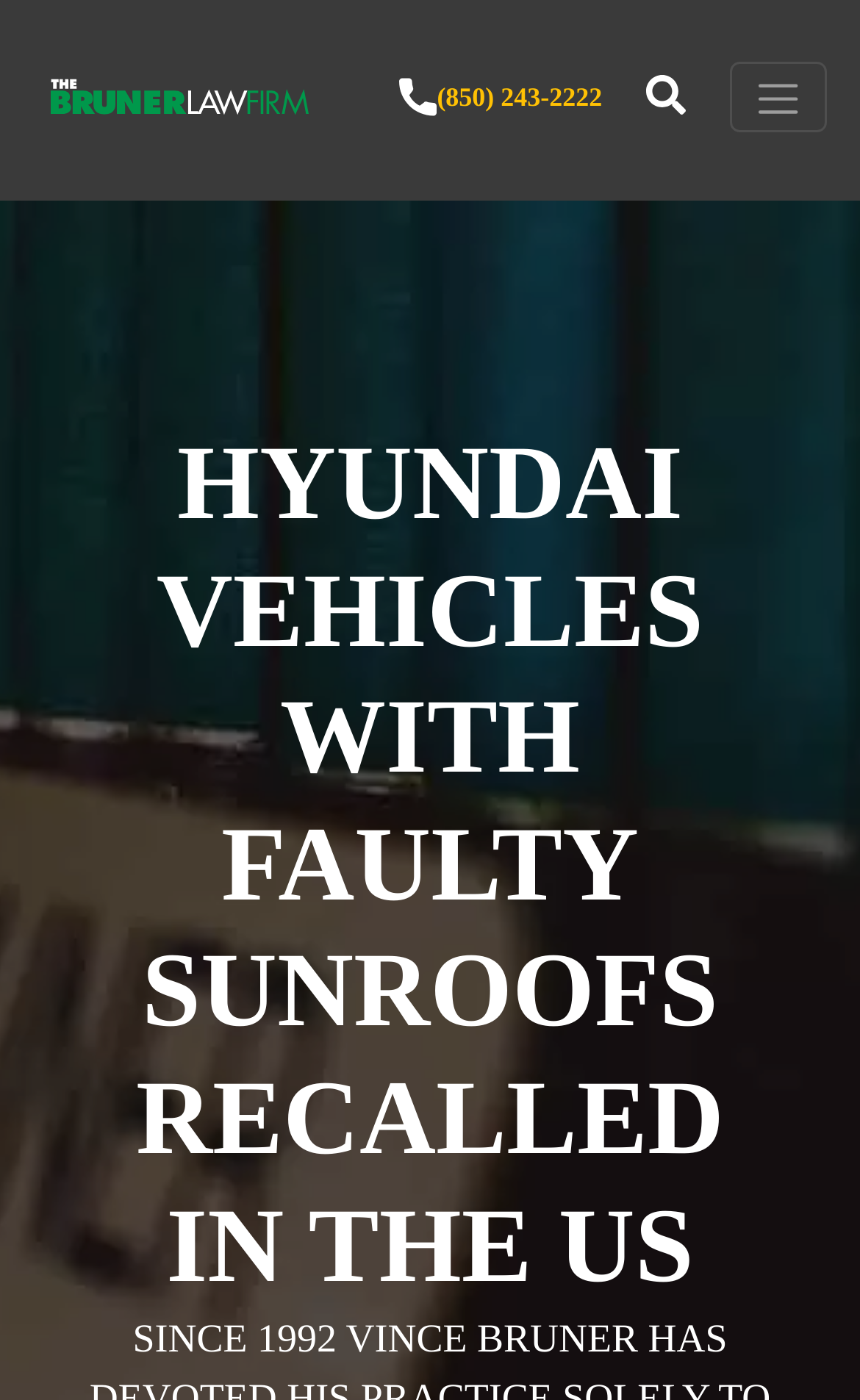What is the purpose of the button on the top right?
Provide a detailed answer to the question, using the image to inform your response.

I found the answer by looking at the button element with the description 'navbar toggler', which suggests that it is used to toggle the navigation bar on the webpage.